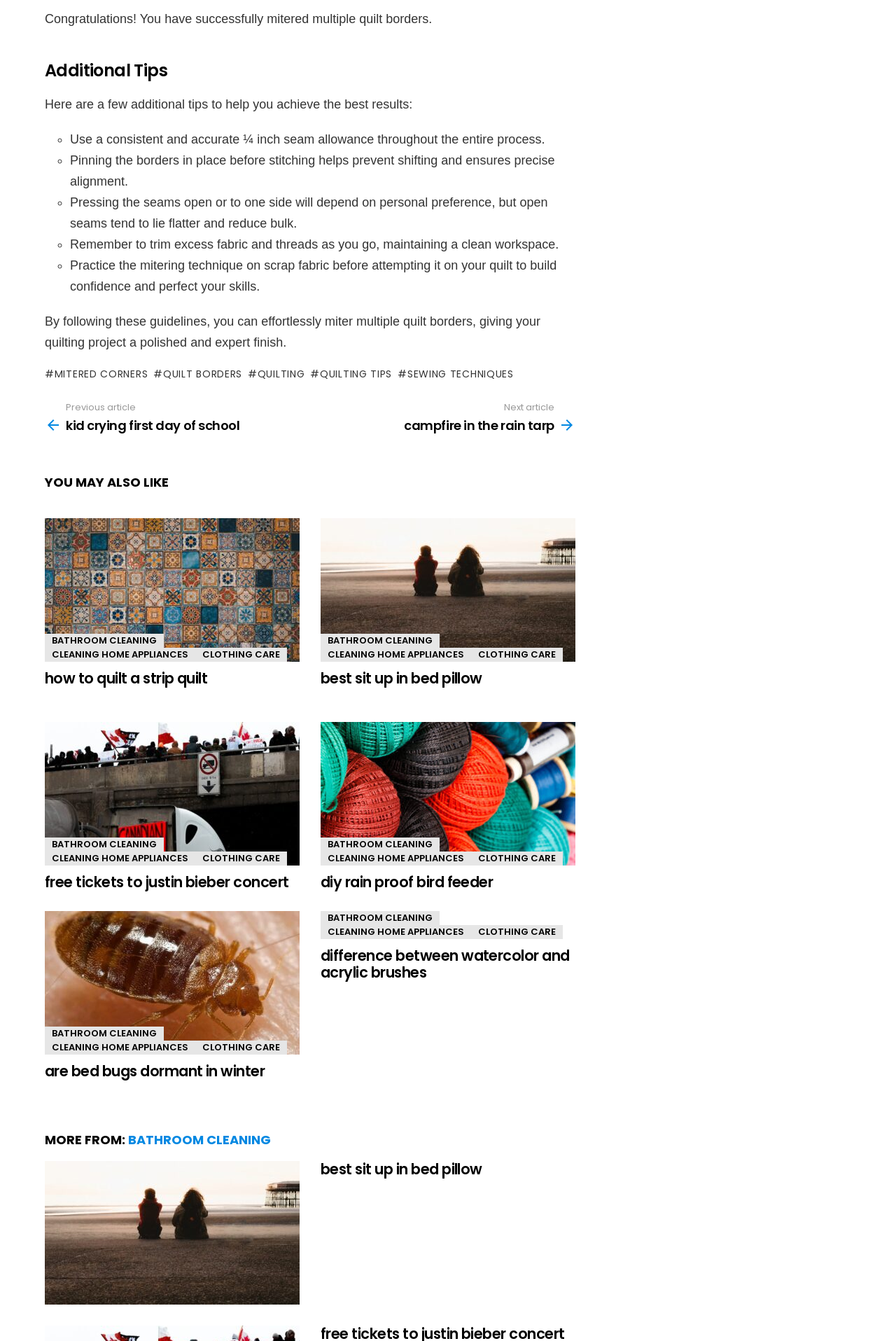What is the main topic of this webpage?
Look at the image and respond with a single word or a short phrase.

Quilting